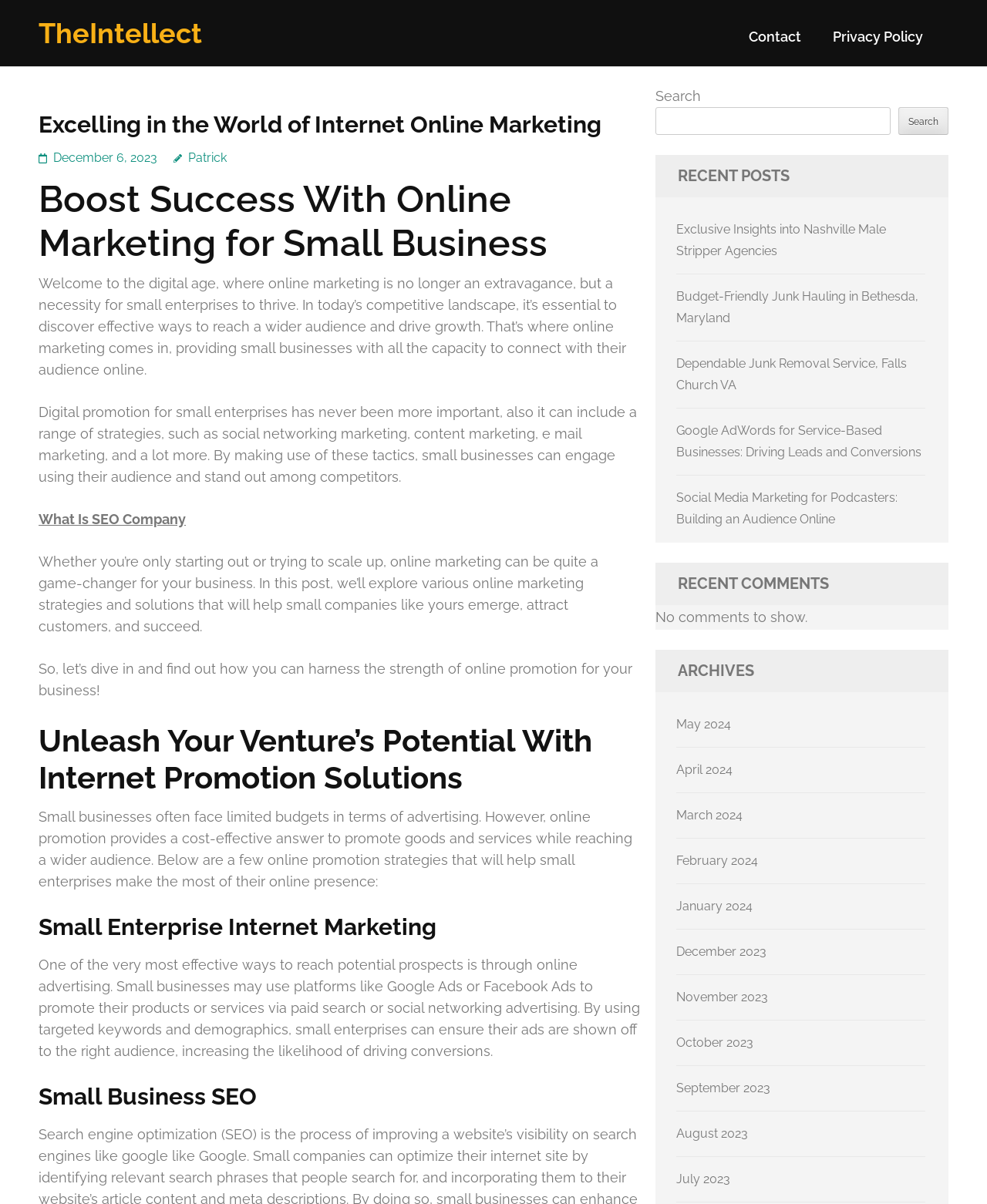Generate the text content of the main headline of the webpage.

Excelling in the World of Internet Online Marketing